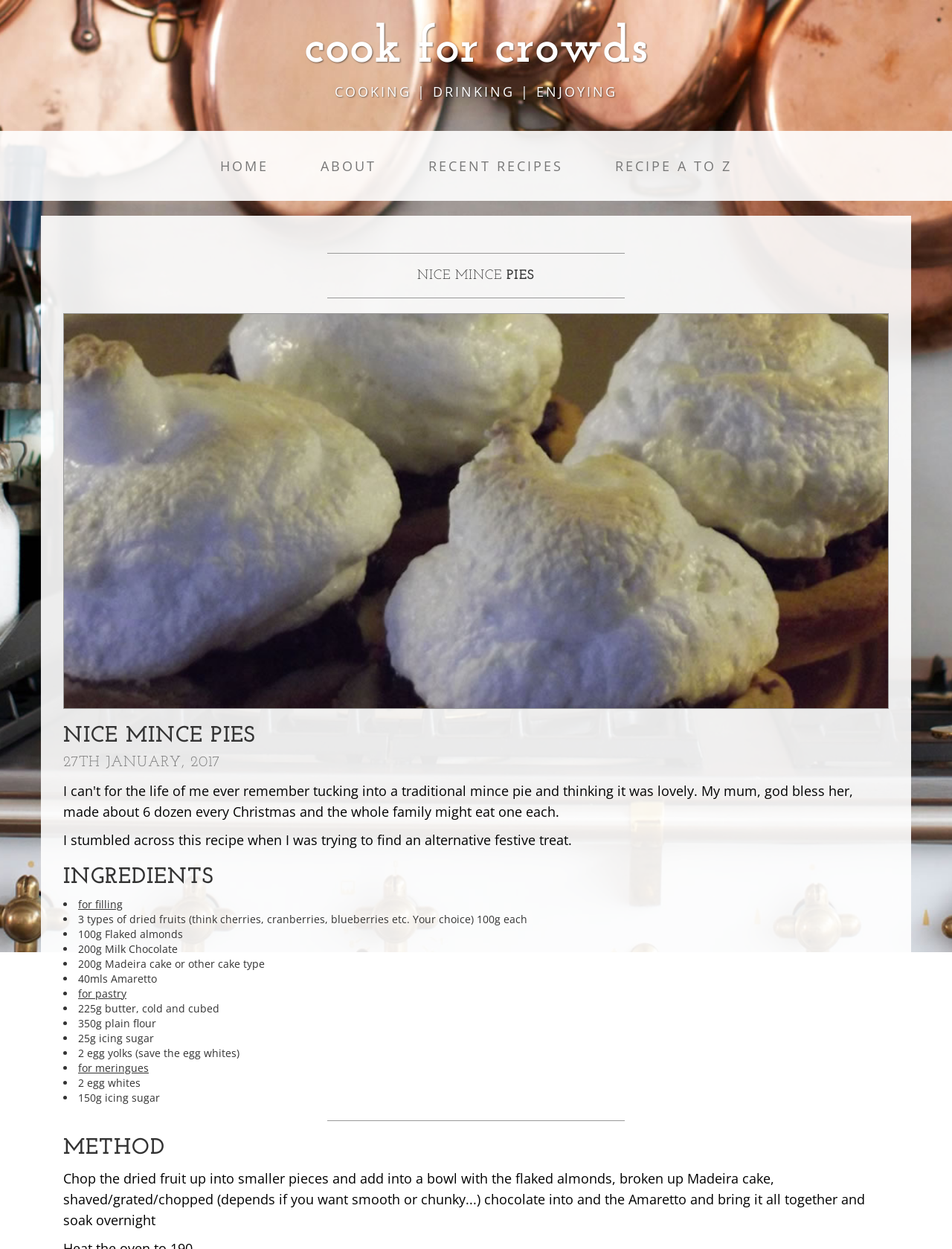What is the name of the recipe?
Please respond to the question with as much detail as possible.

I determined the answer by looking at the heading element with the text 'NICE MINCE PIES' which is likely to be the title of the recipe.